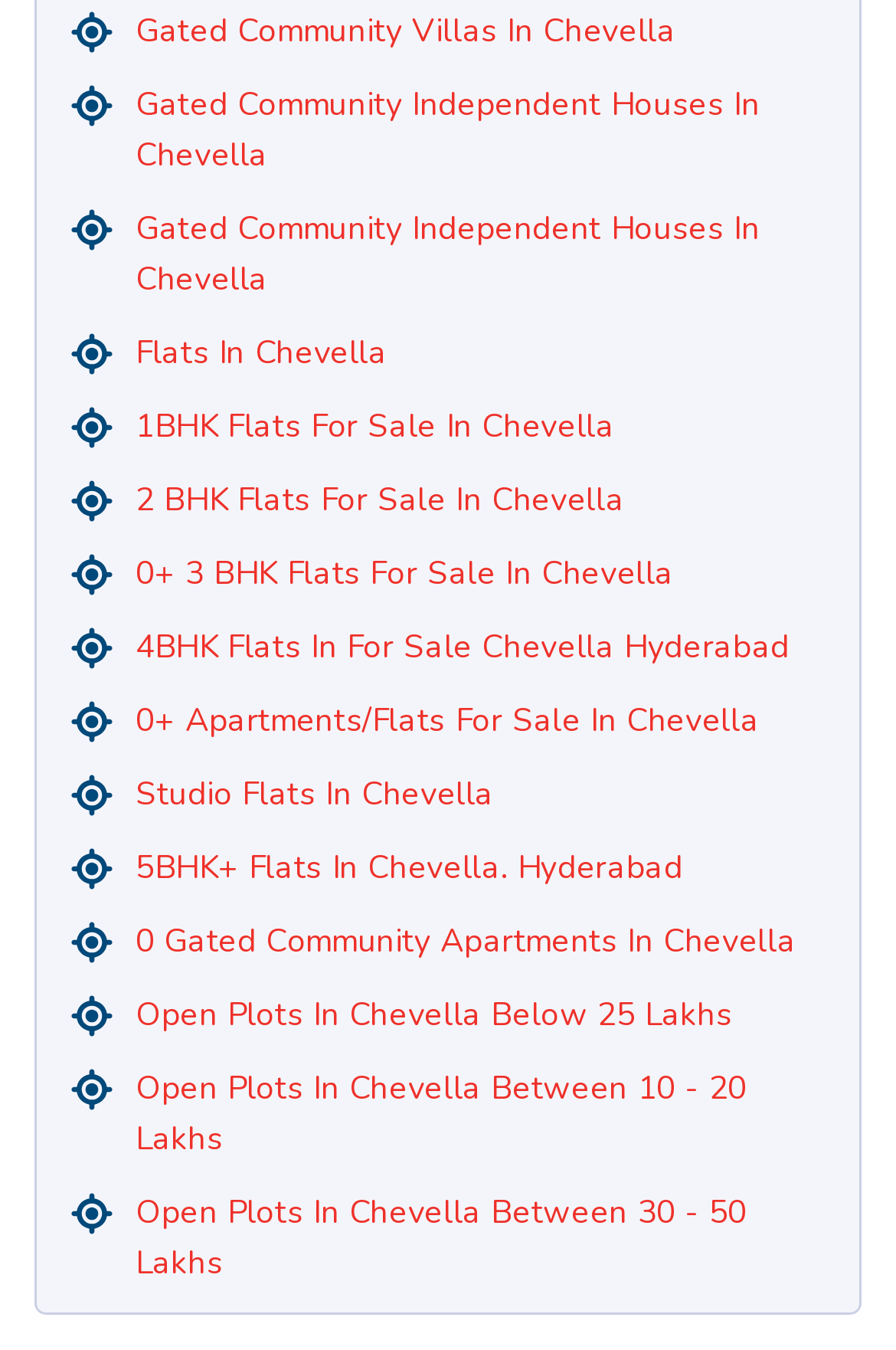What is the price range for open plots in Chevella?
Provide a detailed answer to the question using information from the image.

The webpage provides links to open plots in Chevella with different price ranges, including below 25 Lakhs, between 10-20 Lakhs, and between 30-50 Lakhs.